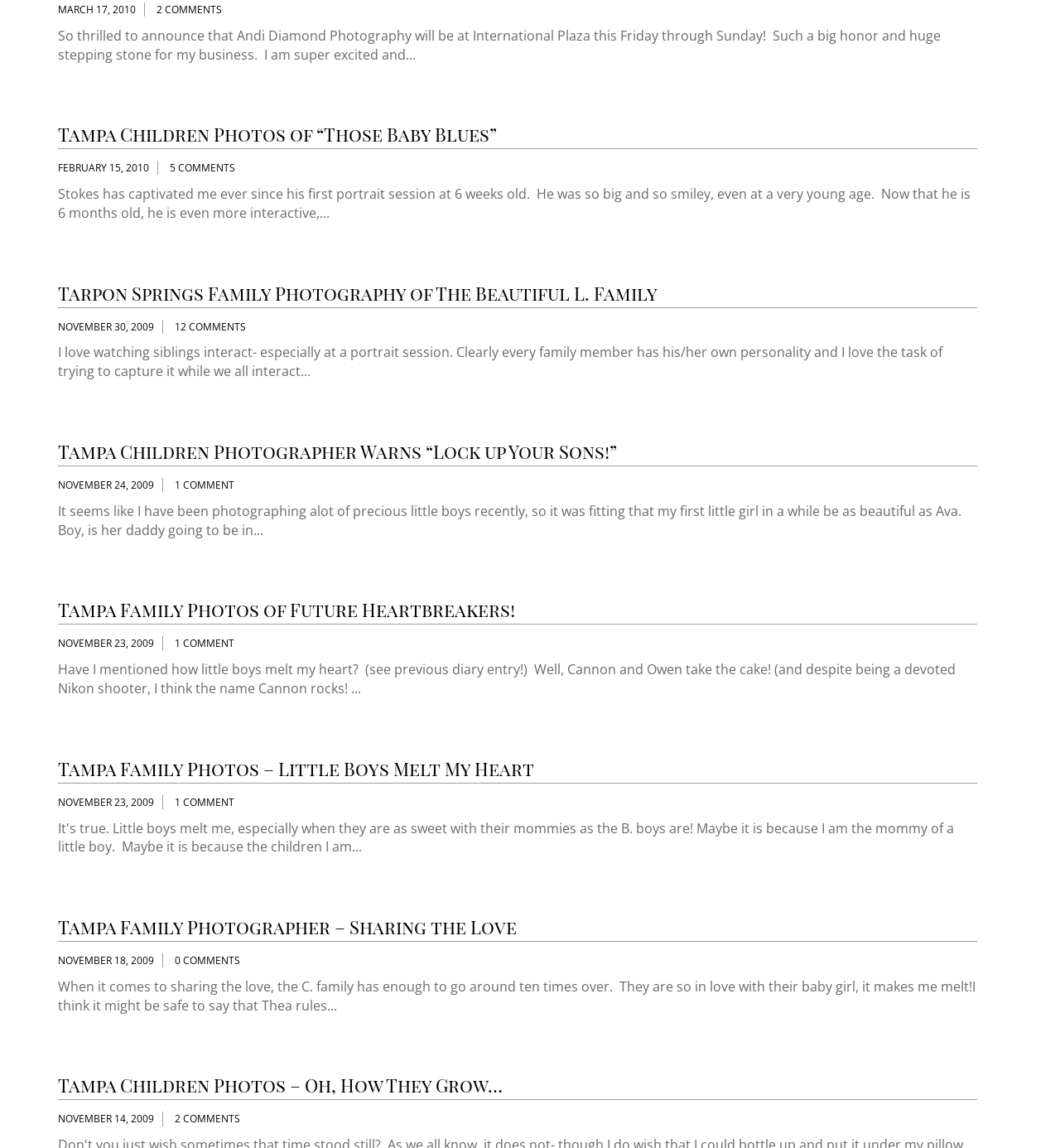How many blog posts are on this webpage?
Give a single word or phrase as your answer by examining the image.

10